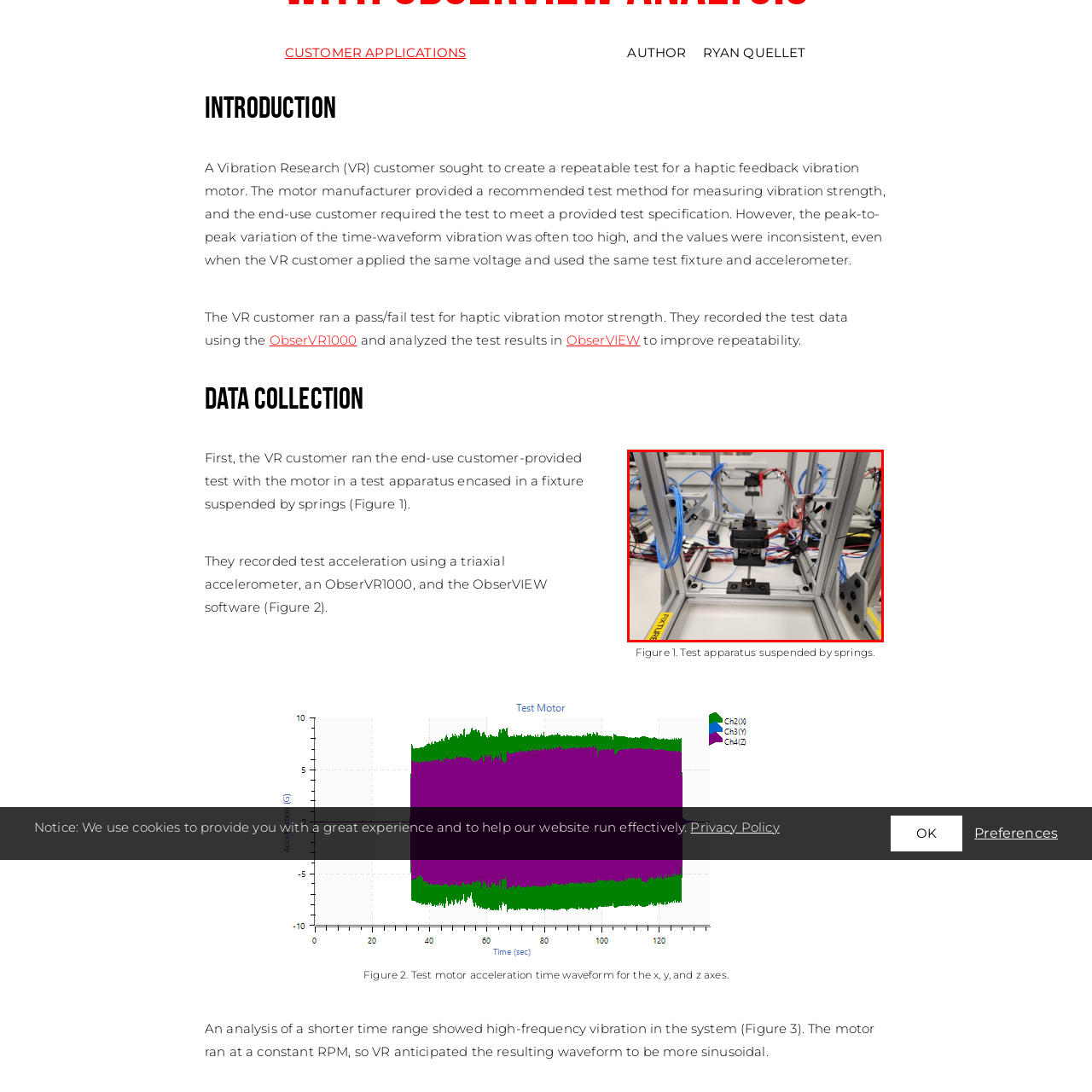Elaborate on the details of the image that is highlighted by the red boundary.

The image depicts a vibration test setup specifically designed for evaluating a haptic feedback vibration motor. Central to this apparatus is a motor secured within a fixture that is suspended by a series of springs, crucial for mitigating external vibrations and ensuring precise testing conditions. The framework features a network of wires and components that likely facilitate the operation and data collection necessary for the testing process. This configuration is essential for the customer’s objective of establishing a repeatable test procedure to measure vibration strength accurately, contributing to improved product consistency and reliability.